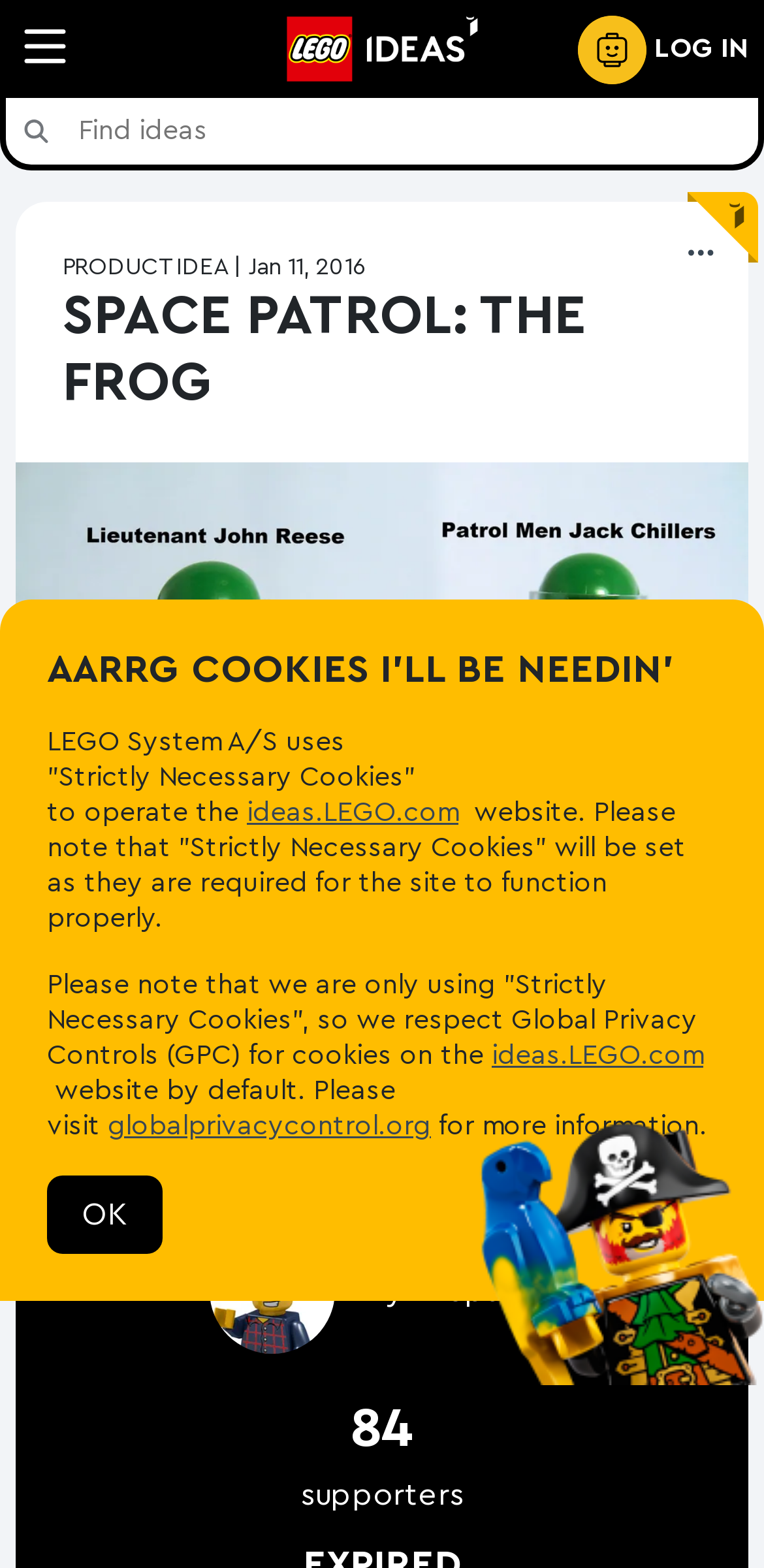Could you find the bounding box coordinates of the clickable area to complete this instruction: "View Space Patrol: The FROG Options Menu"?

[0.894, 0.153, 0.938, 0.17]